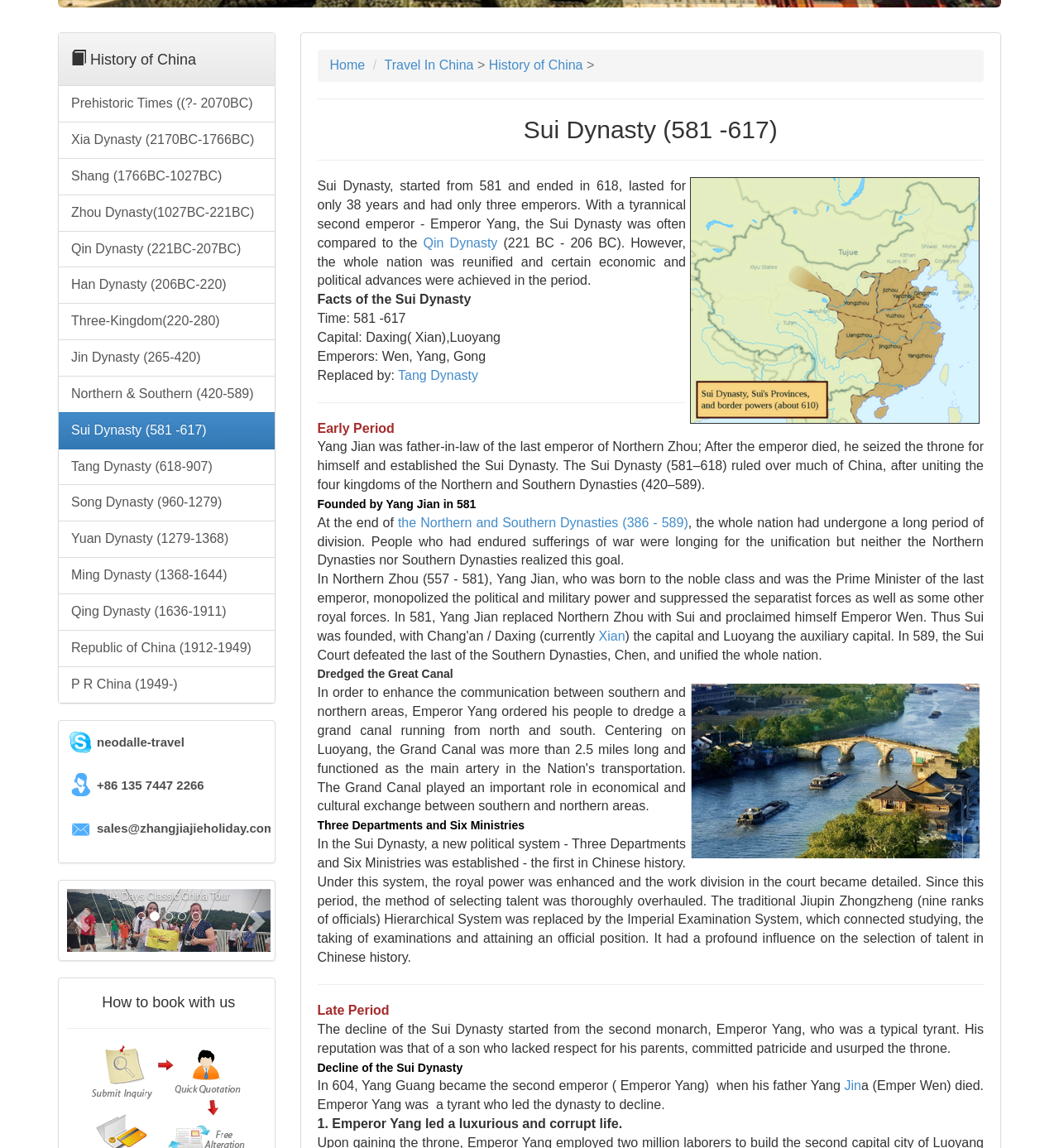From the element description: "6 Days Muslim Hunan Tour", extract the bounding box coordinates of the UI element. The coordinates should be expressed as four float numbers between 0 and 1, in the order [left, top, right, bottom].

[0.063, 0.774, 0.255, 0.829]